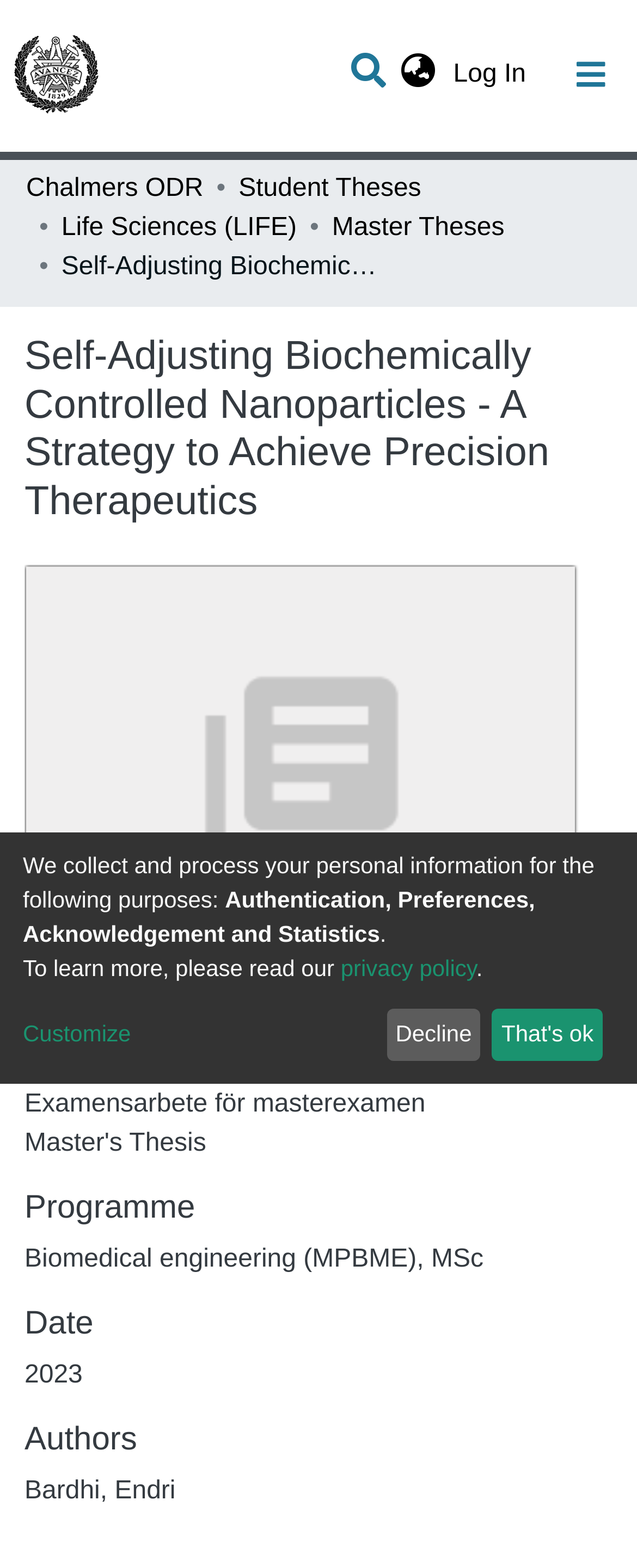How many links are there in the main navigation bar?
Based on the image content, provide your answer in one word or a short phrase.

3